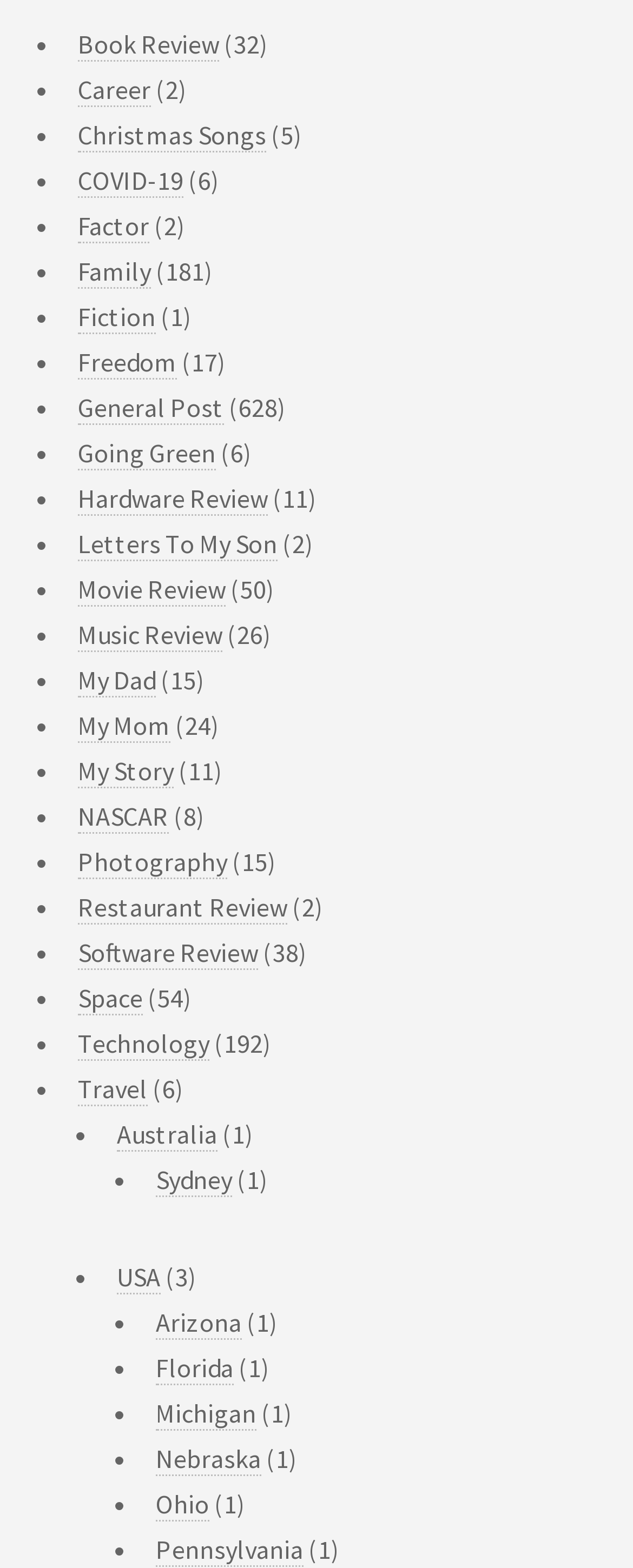Identify the bounding box coordinates of the area that should be clicked in order to complete the given instruction: "View Christmas Songs". The bounding box coordinates should be four float numbers between 0 and 1, i.e., [left, top, right, bottom].

[0.123, 0.076, 0.421, 0.098]